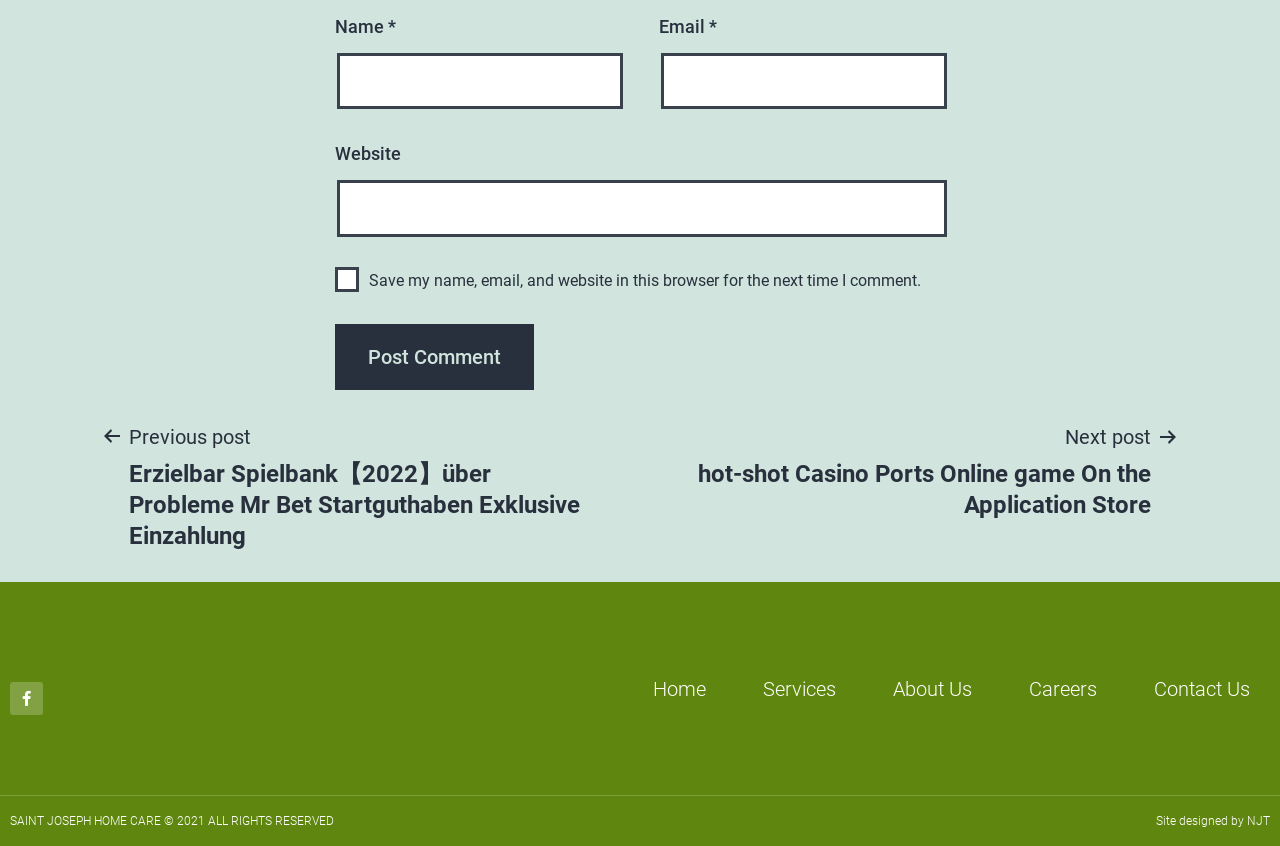Indicate the bounding box coordinates of the element that needs to be clicked to satisfy the following instruction: "Visit the previous post". The coordinates should be four float numbers between 0 and 1, i.e., [left, top, right, bottom].

[0.078, 0.496, 0.492, 0.653]